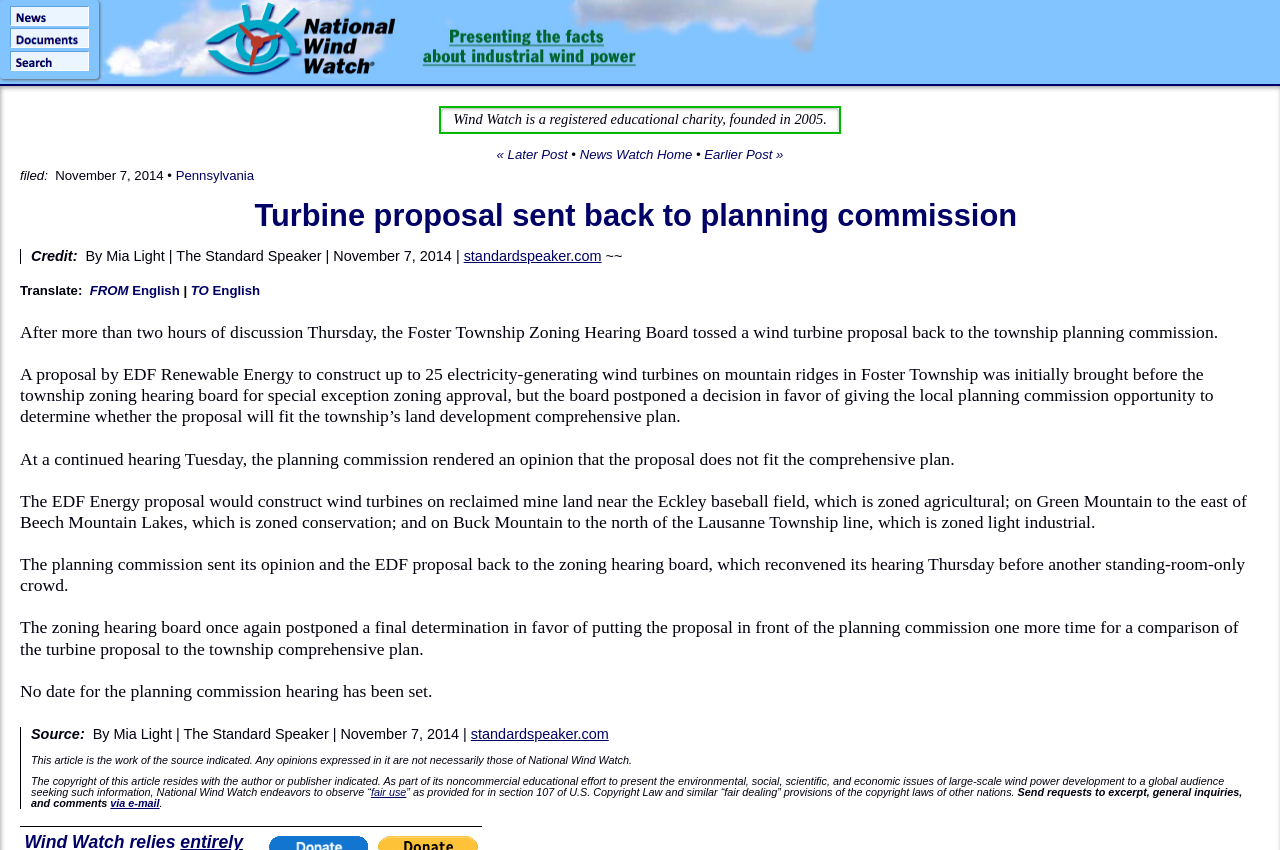What is the purpose of the wind turbine project?
Based on the visual content, answer with a single word or a brief phrase.

To generate electricity